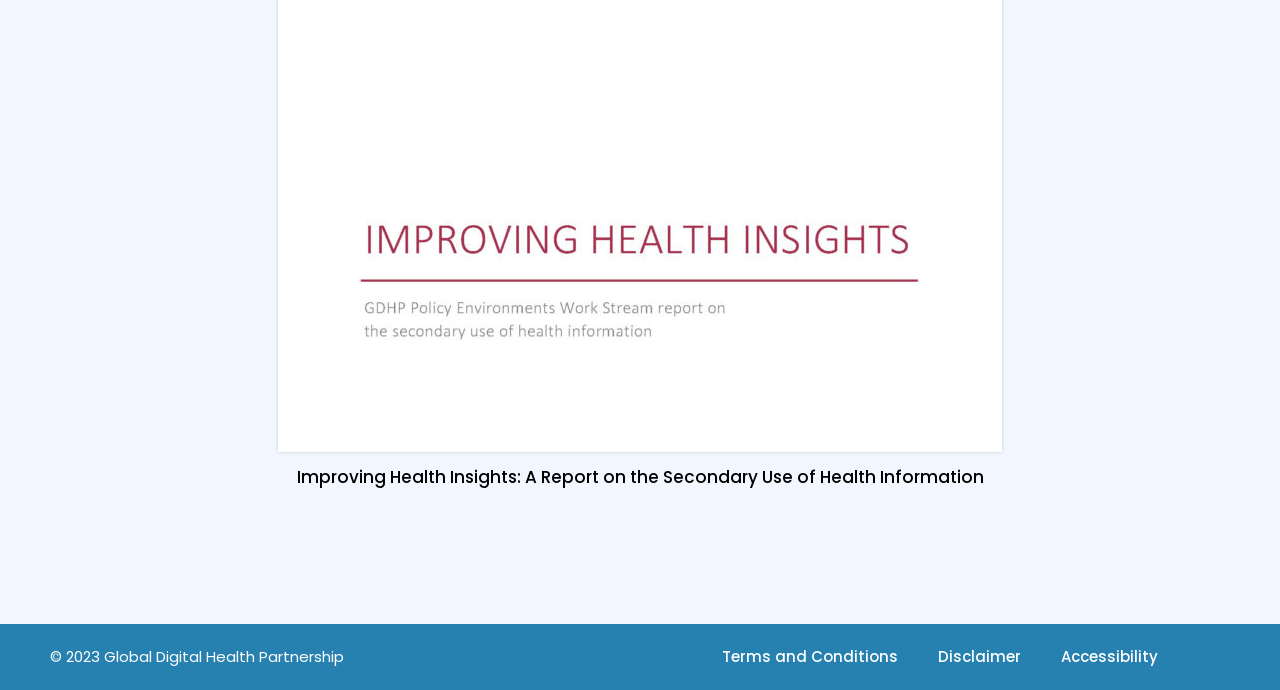Identify the bounding box of the UI element described as follows: "Accessibility". Provide the coordinates as four float numbers in the range of 0 to 1 [left, top, right, bottom].

[0.813, 0.919, 0.92, 0.986]